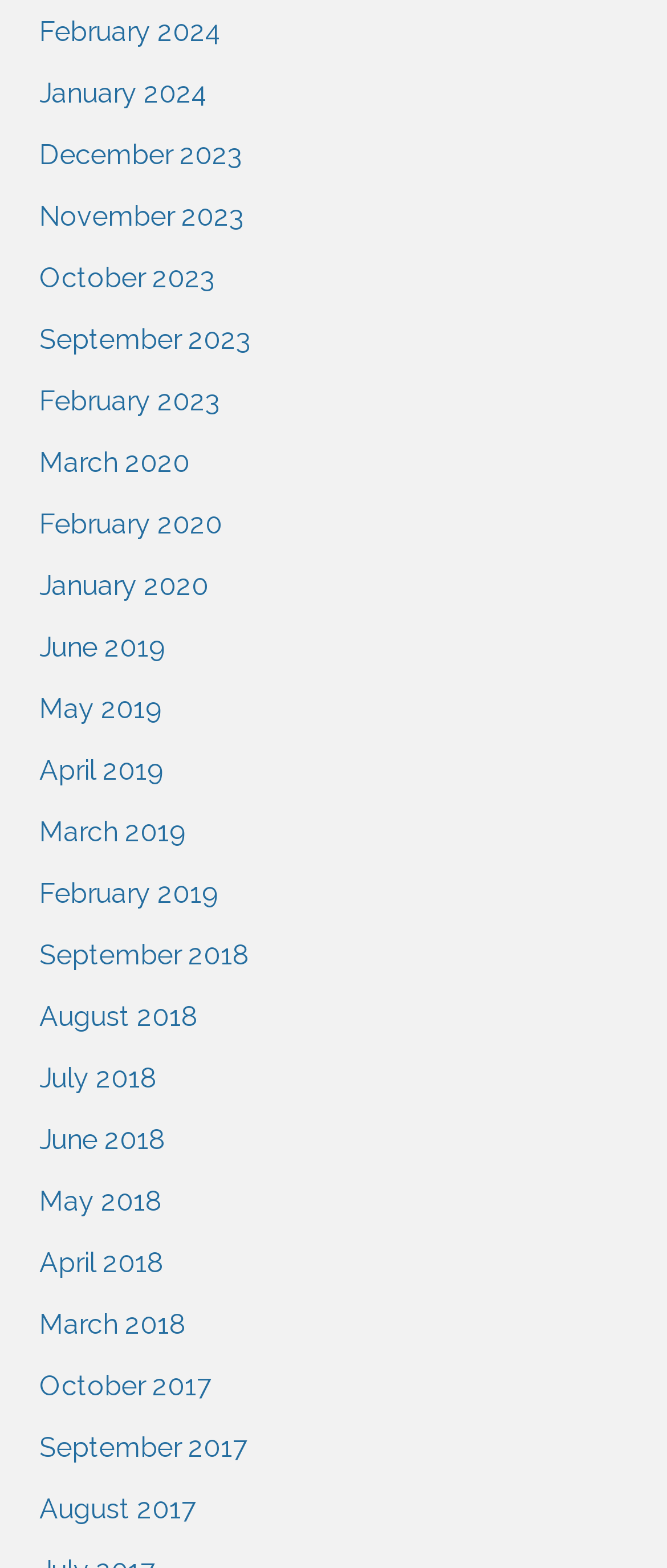How many months are listed from 2018?
Please provide a detailed and comprehensive answer to the question.

I can count the number of links related to 2018, which are June 2018, May 2018, April 2018, March 2018, and July 2018, totaling 5 months.